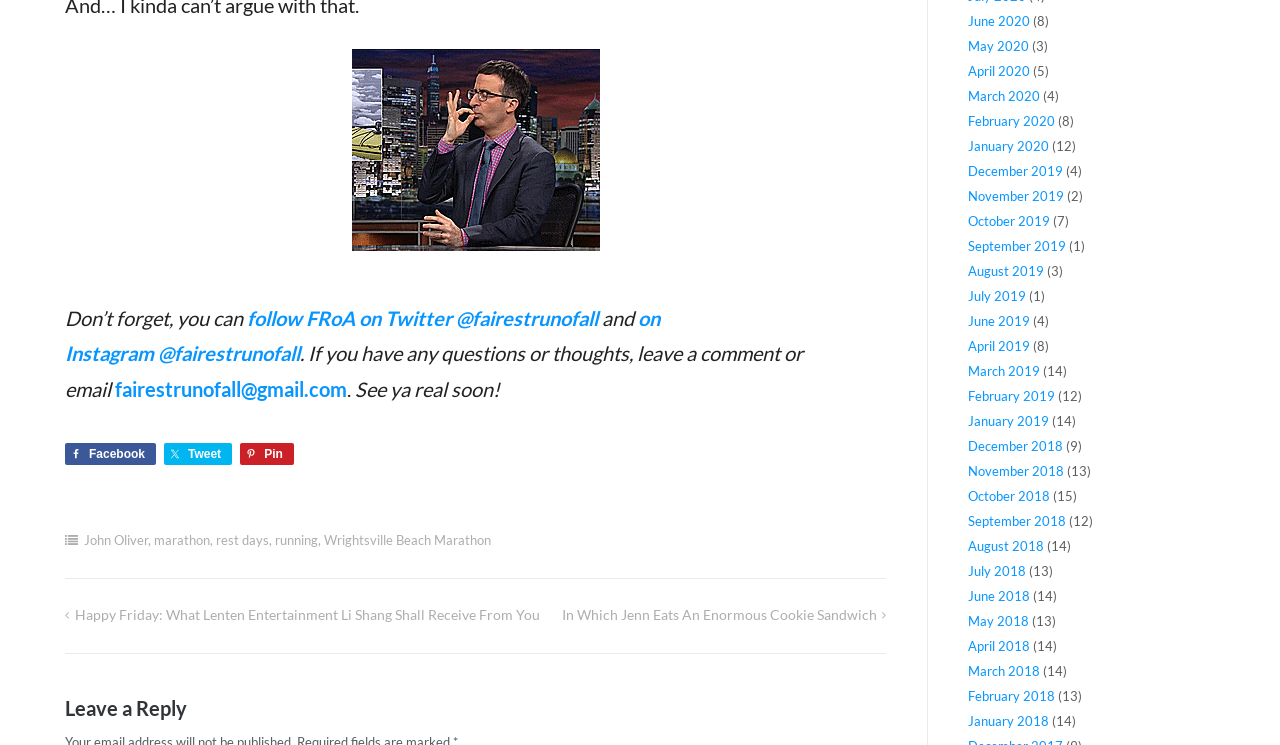Pinpoint the bounding box coordinates of the area that should be clicked to complete the following instruction: "Check out Facebook". The coordinates must be given as four float numbers between 0 and 1, i.e., [left, top, right, bottom].

[0.051, 0.595, 0.122, 0.625]